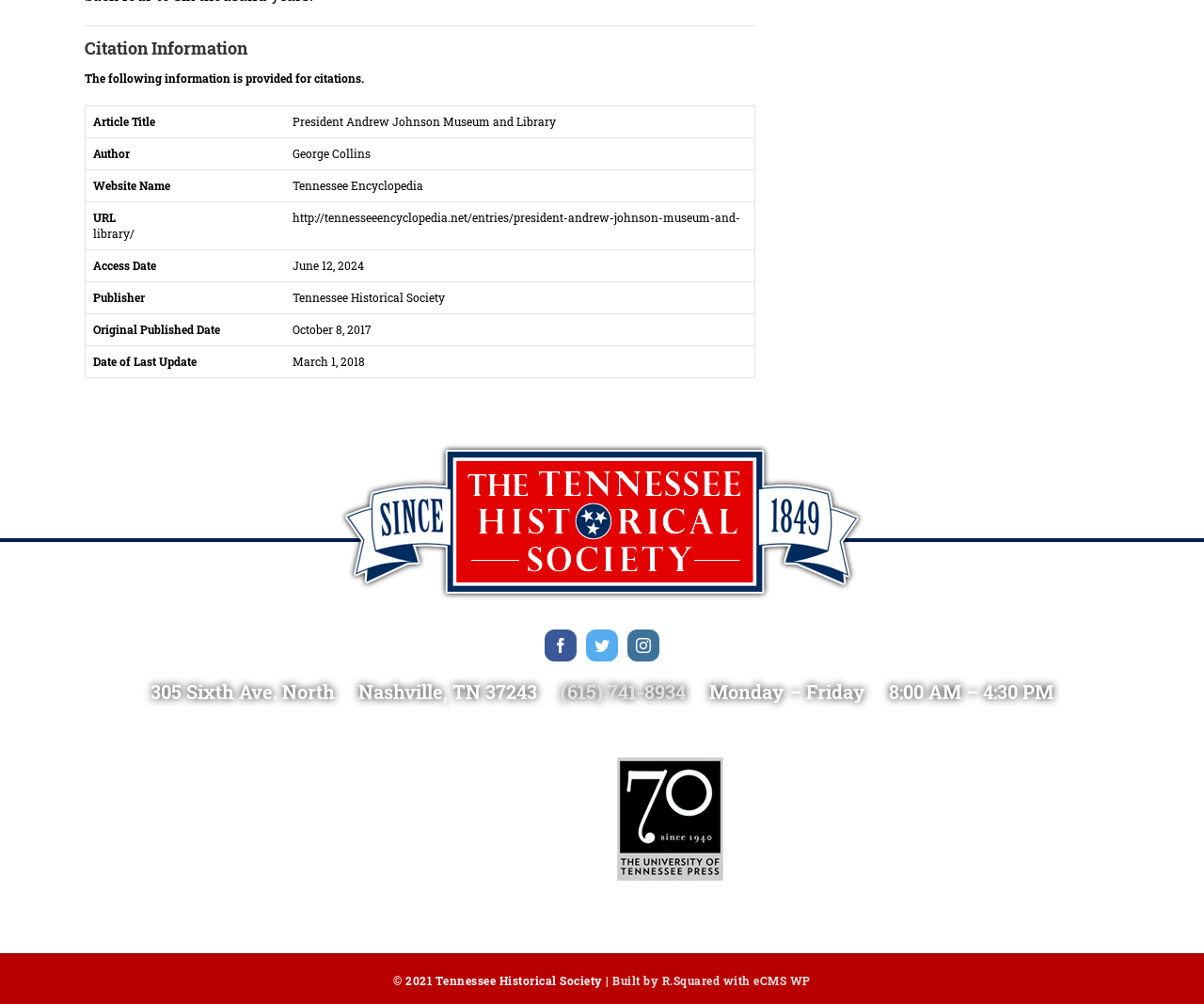Using the provided element description: "(615) 741-8934", determine the bounding box coordinates of the corresponding UI element in the screenshot.

[0.466, 0.676, 0.57, 0.701]